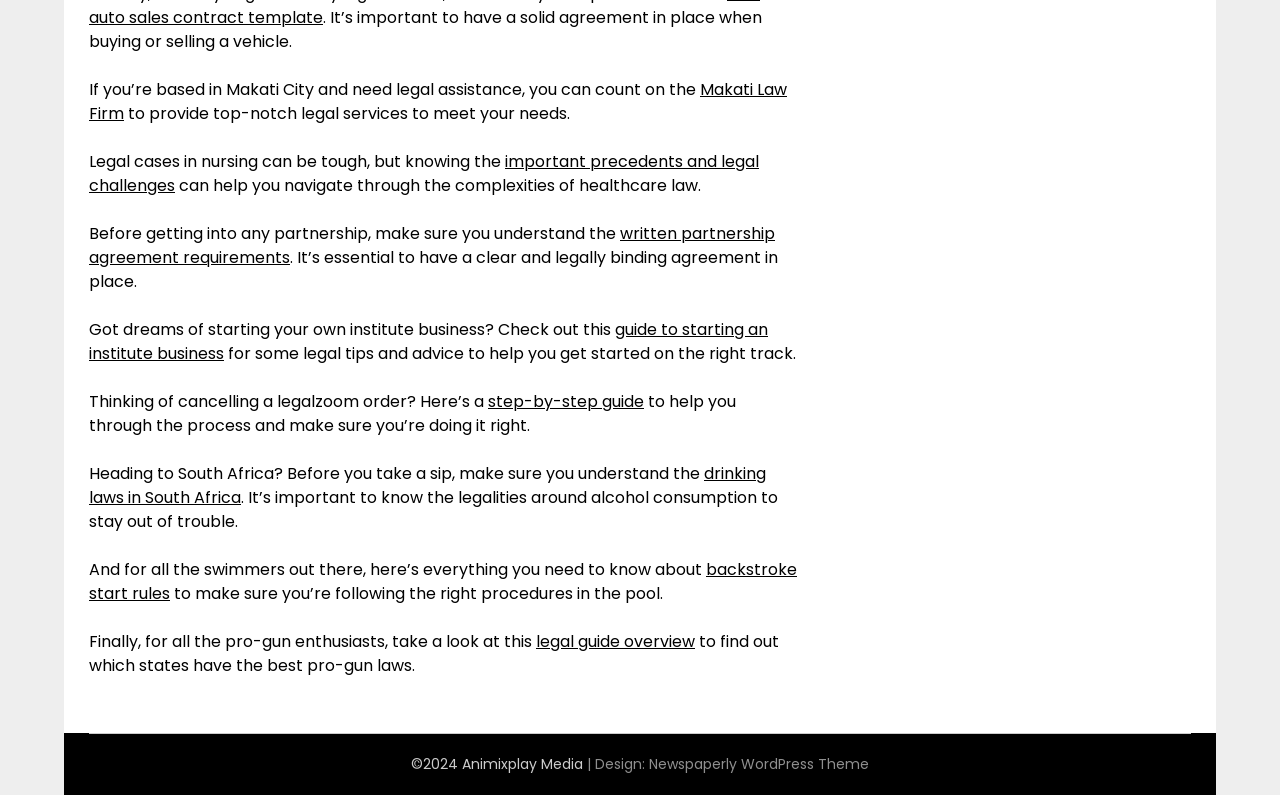Determine the bounding box for the HTML element described here: "step-by-step guide". The coordinates should be given as [left, top, right, bottom] with each number being a float between 0 and 1.

[0.381, 0.491, 0.503, 0.519]